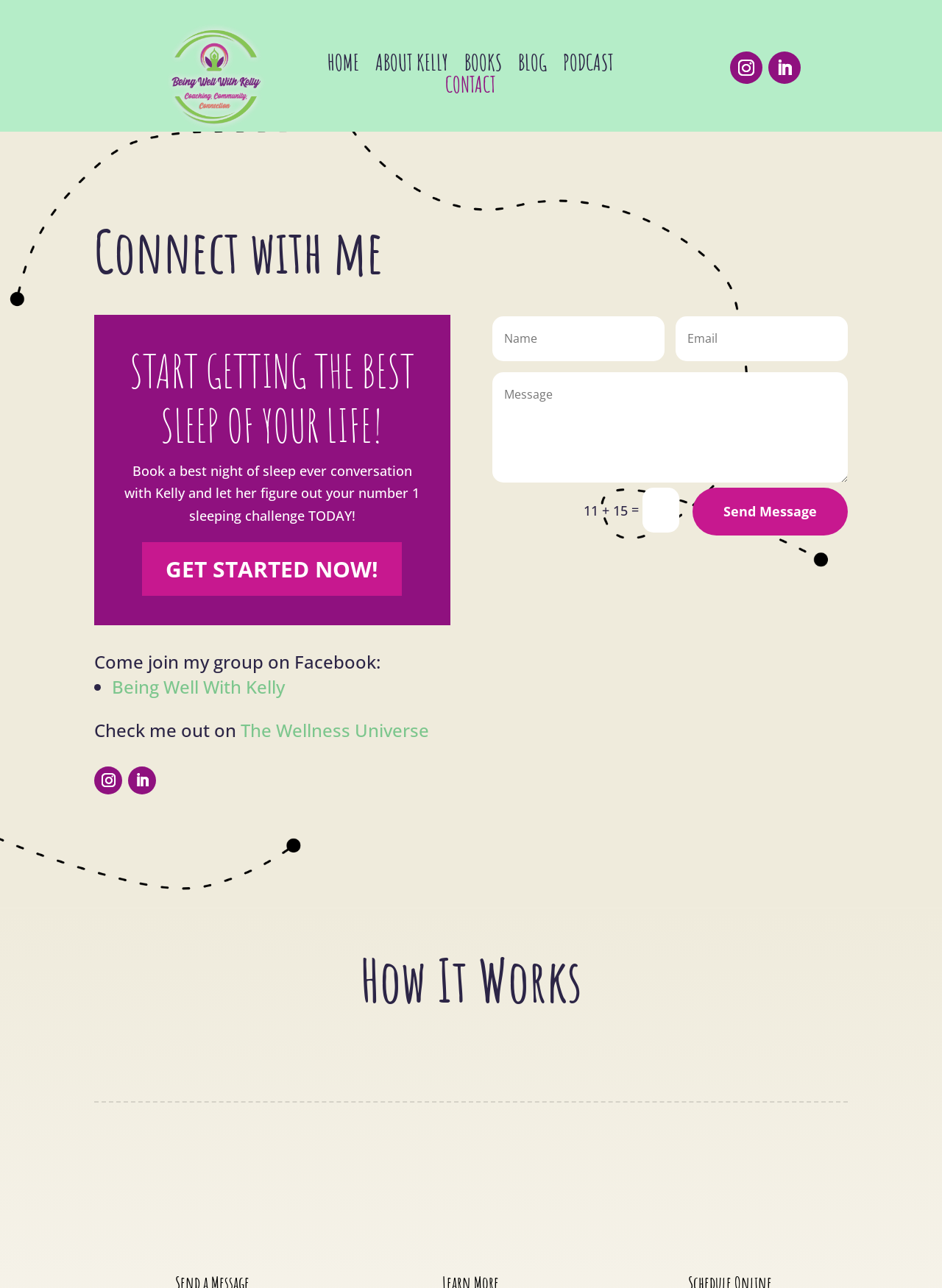Utilize the details in the image to thoroughly answer the following question: What is the purpose of the contact form?

The answer can be found by looking at the text 'Send me a message with your questions via email or social media!' and the presence of a contact form with a 'Send Message' button, which suggests that the purpose of the contact form is to send a message to Kelly.